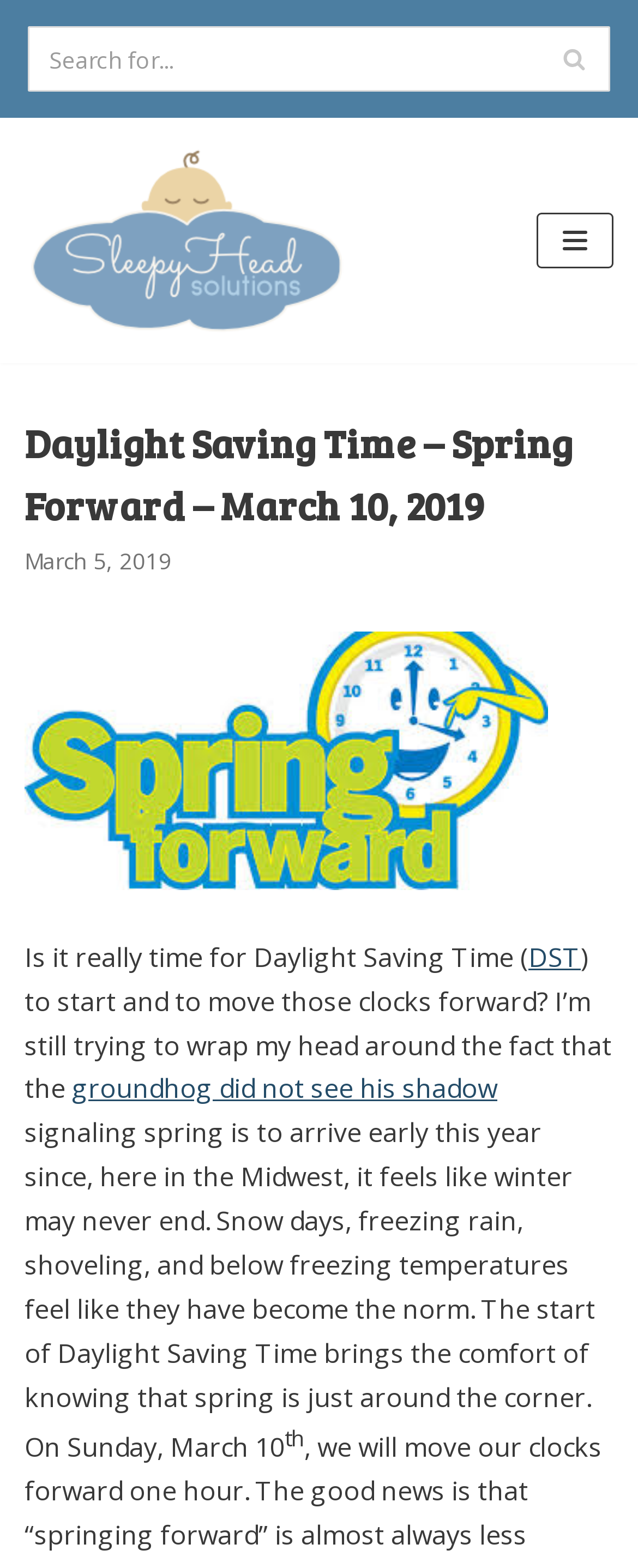What is the purpose of Daylight Saving Time?
Please provide an in-depth and detailed response to the question.

I found the answer by reading the static text 'The start of Daylight Saving Time brings the comfort of knowing that spring is just around the corner.' which explains the purpose of DST.